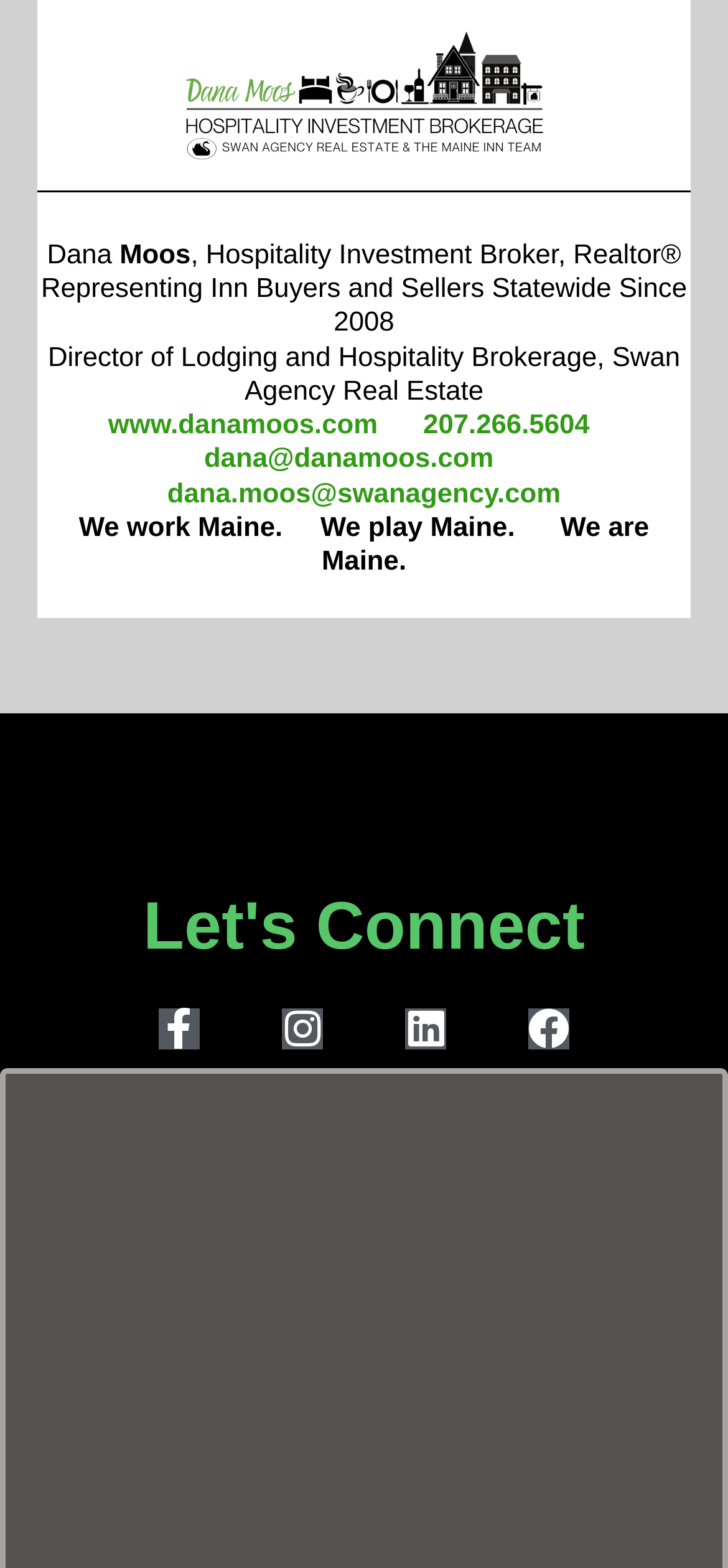What is the email address of Dana Moos?
Answer briefly with a single word or phrase based on the image.

dana@danamoos.com